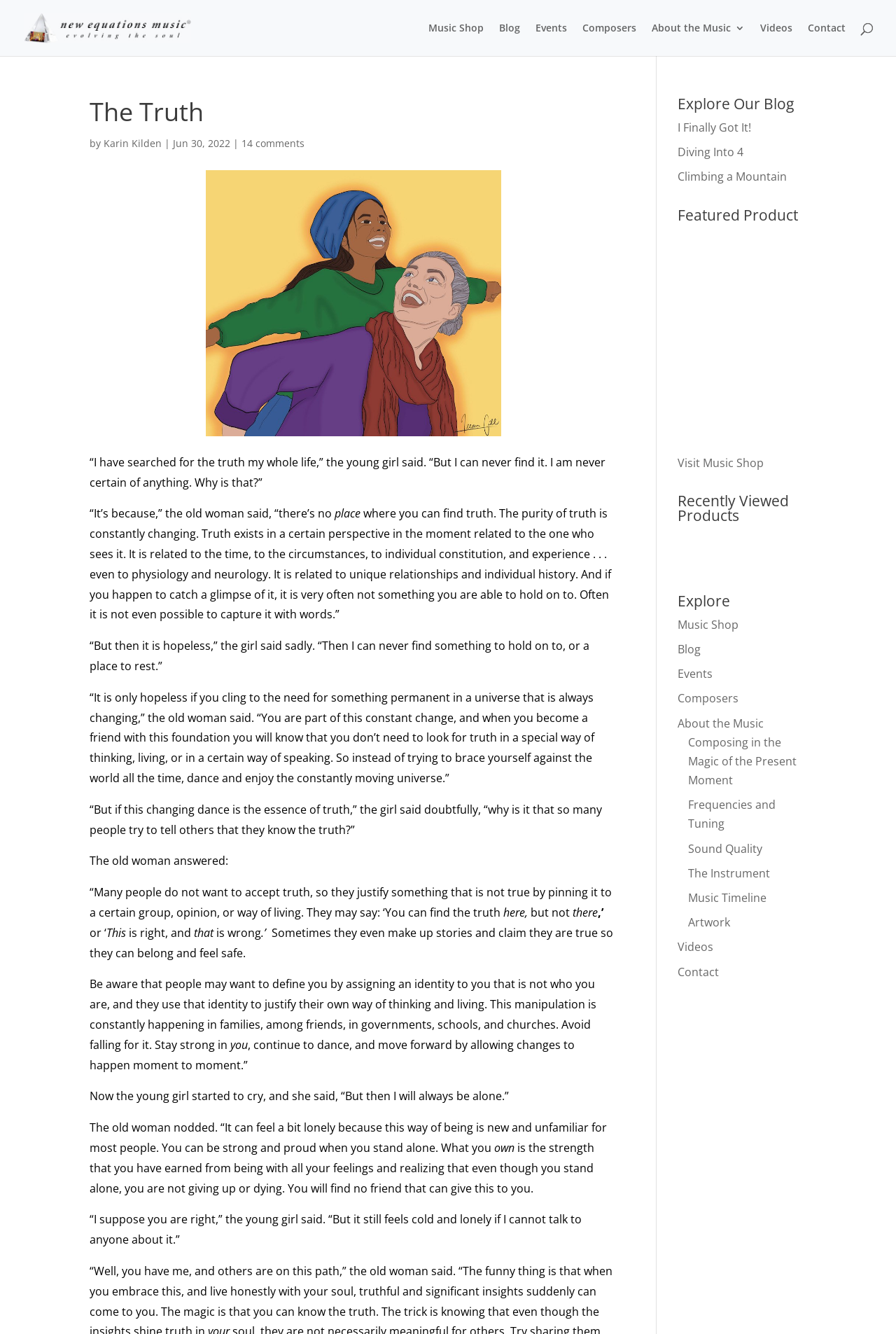From the element description: "About the Music", extract the bounding box coordinates of the UI element. The coordinates should be expressed as four float numbers between 0 and 1, in the order [left, top, right, bottom].

[0.756, 0.536, 0.853, 0.548]